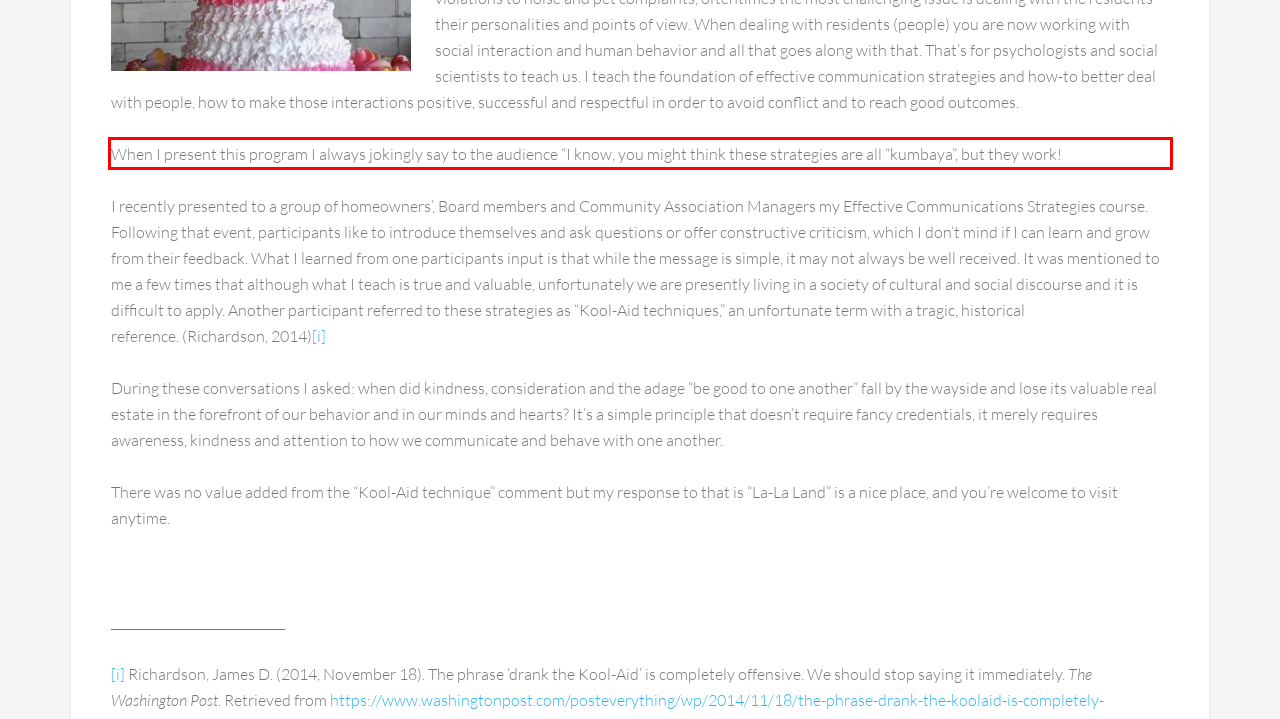Analyze the red bounding box in the provided webpage screenshot and generate the text content contained within.

When I present this program I always jokingly say to the audience “I know, you might think these strategies are all “kumbaya”, but they work!